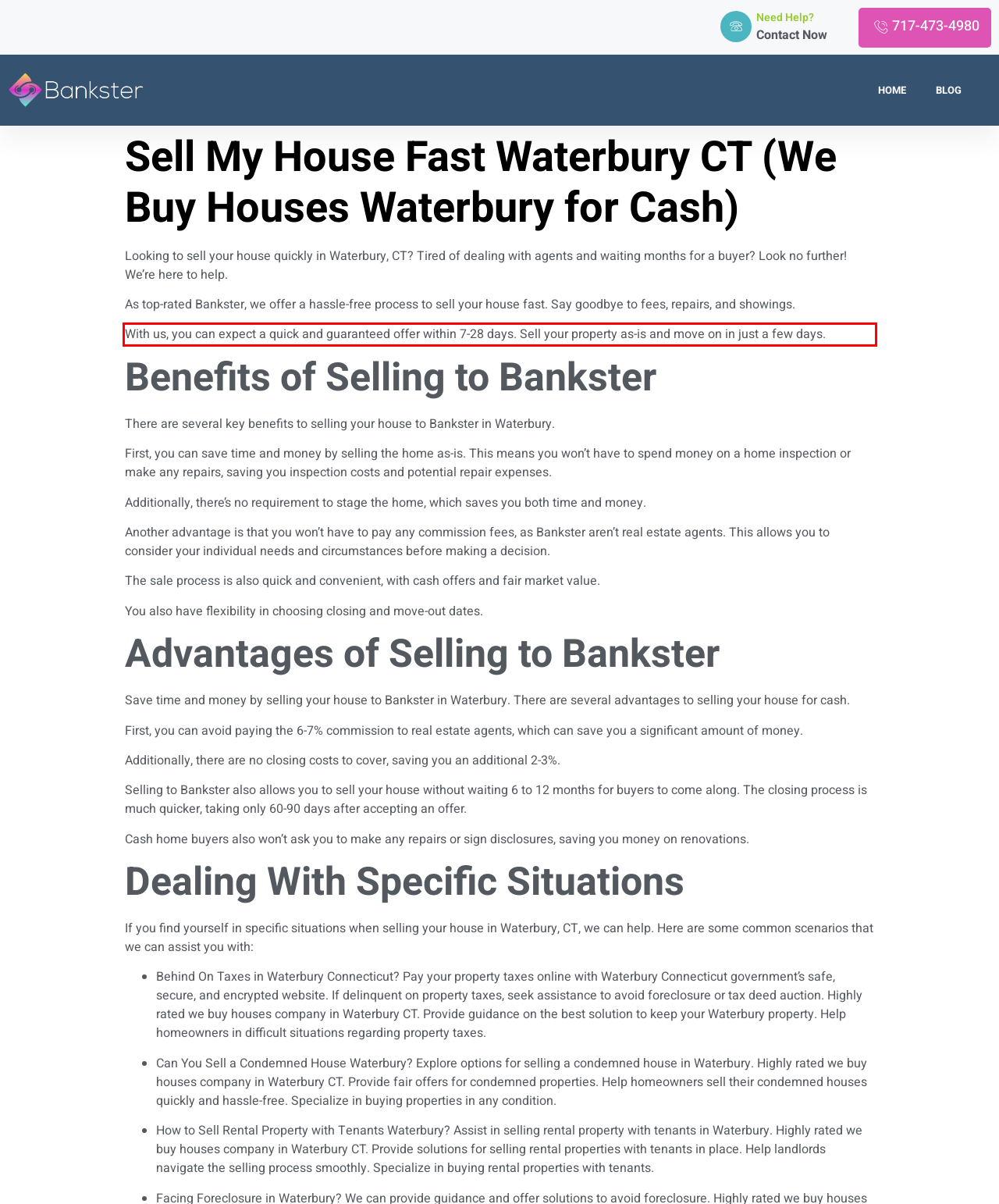Look at the provided screenshot of the webpage and perform OCR on the text within the red bounding box.

With us, you can expect a quick and guaranteed offer within 7-28 days. Sell your property as-is and move on in just a few days.